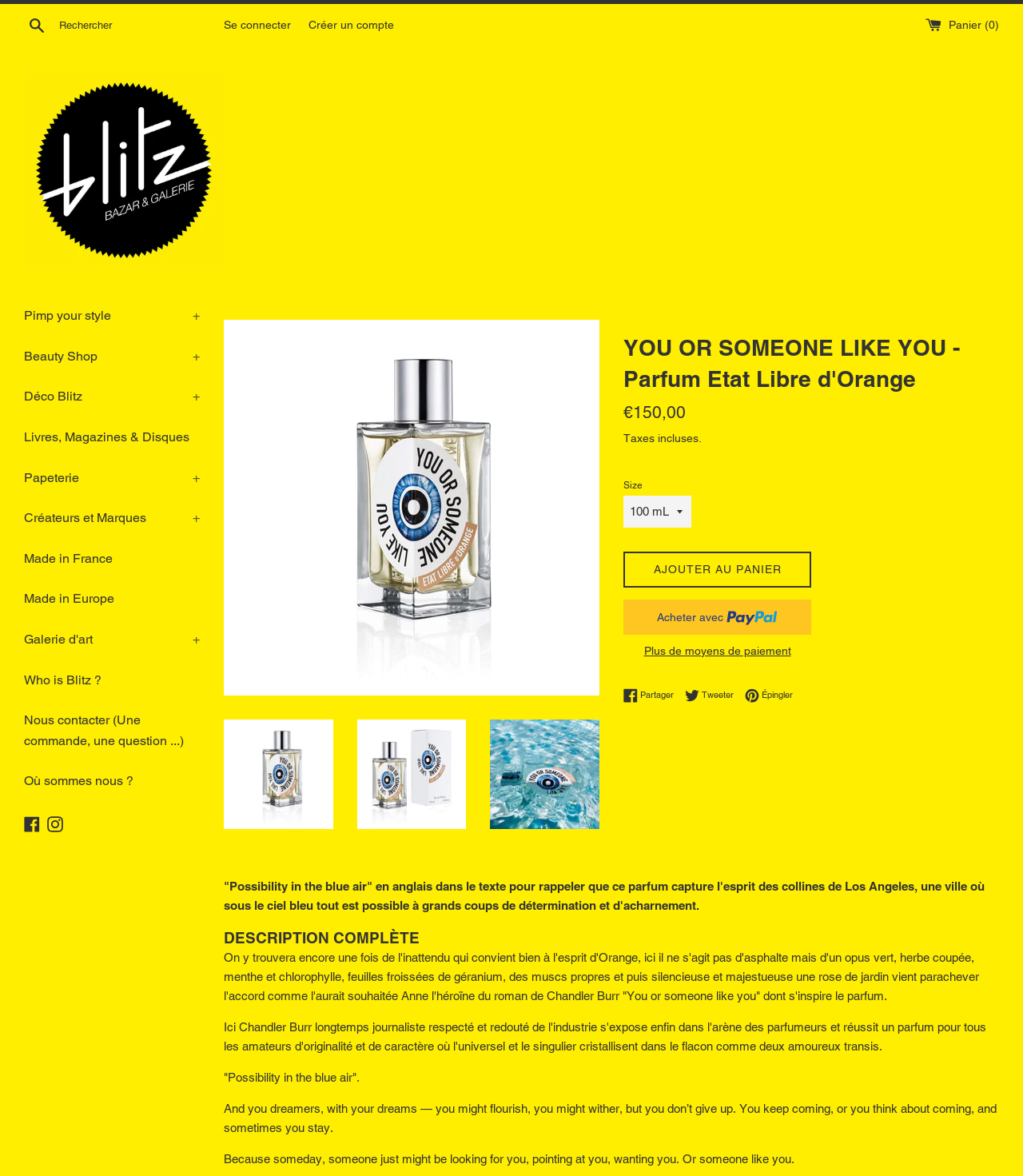Given the description "Papeterie +", provide the bounding box coordinates of the corresponding UI element.

[0.023, 0.389, 0.195, 0.423]